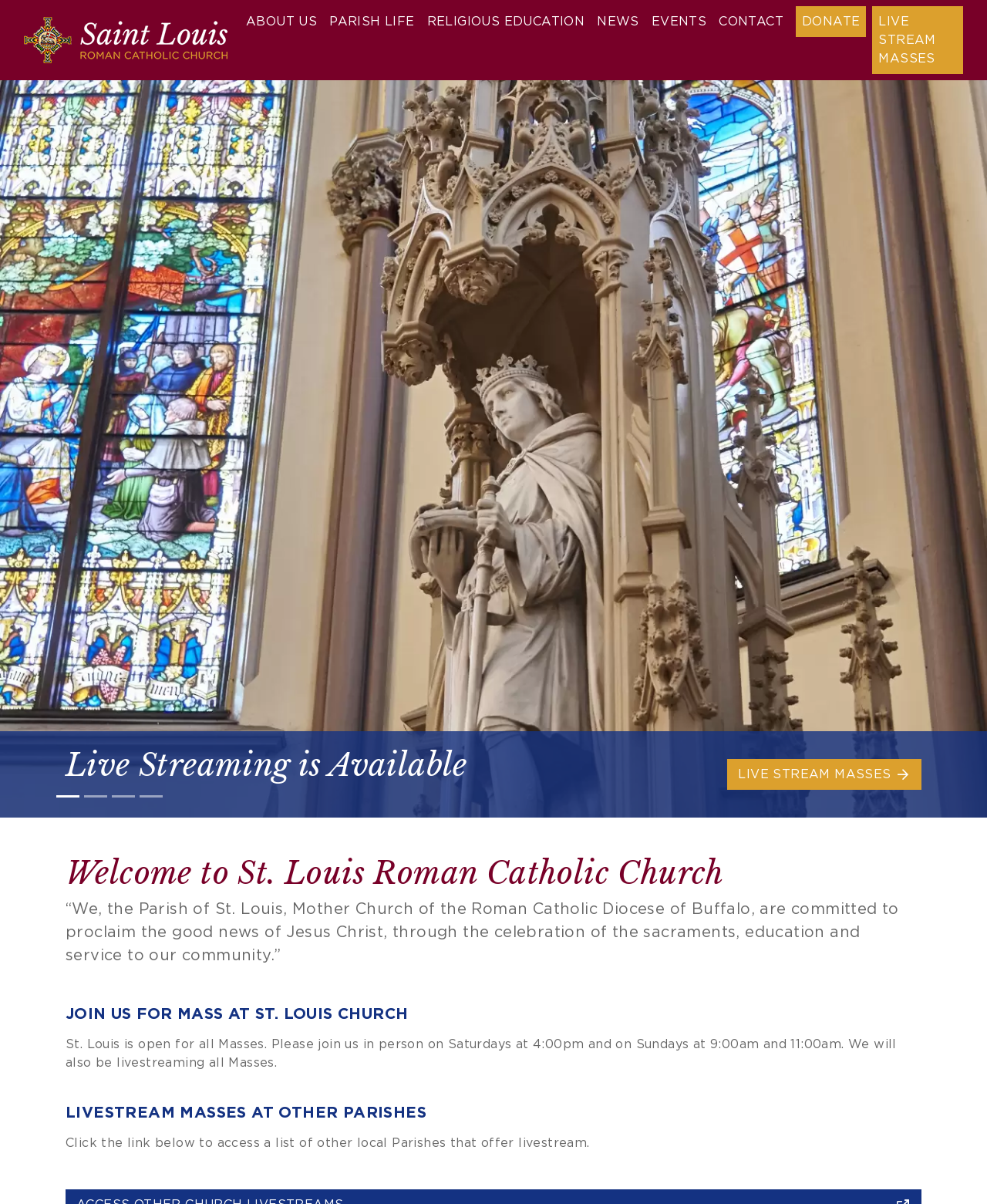Answer the following query with a single word or phrase:
What is the purpose of the 'LIVE STREAM MASSES' link?

To access live streaming of Masses